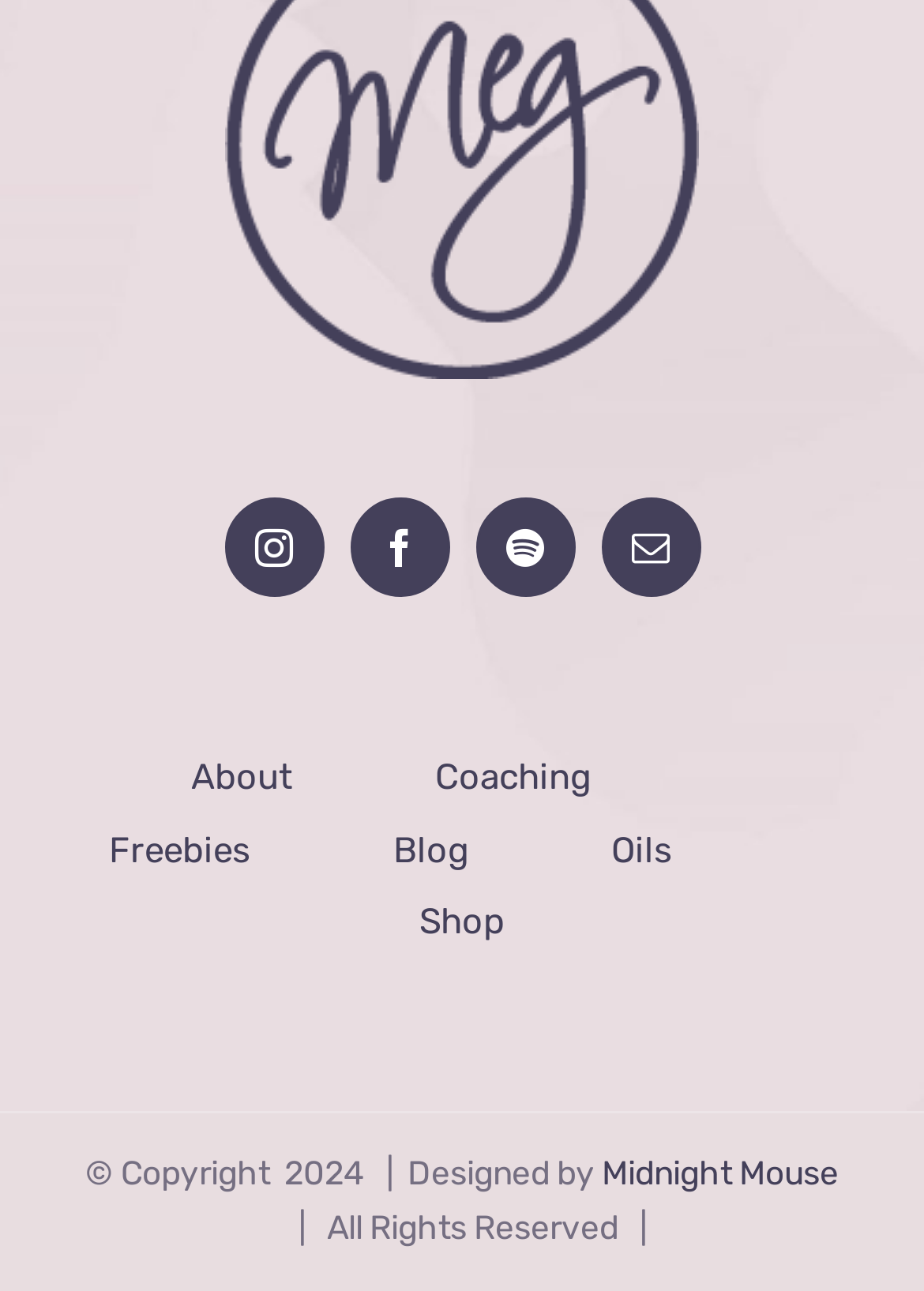Respond to the question below with a single word or phrase:
What year is the copyright for?

2024